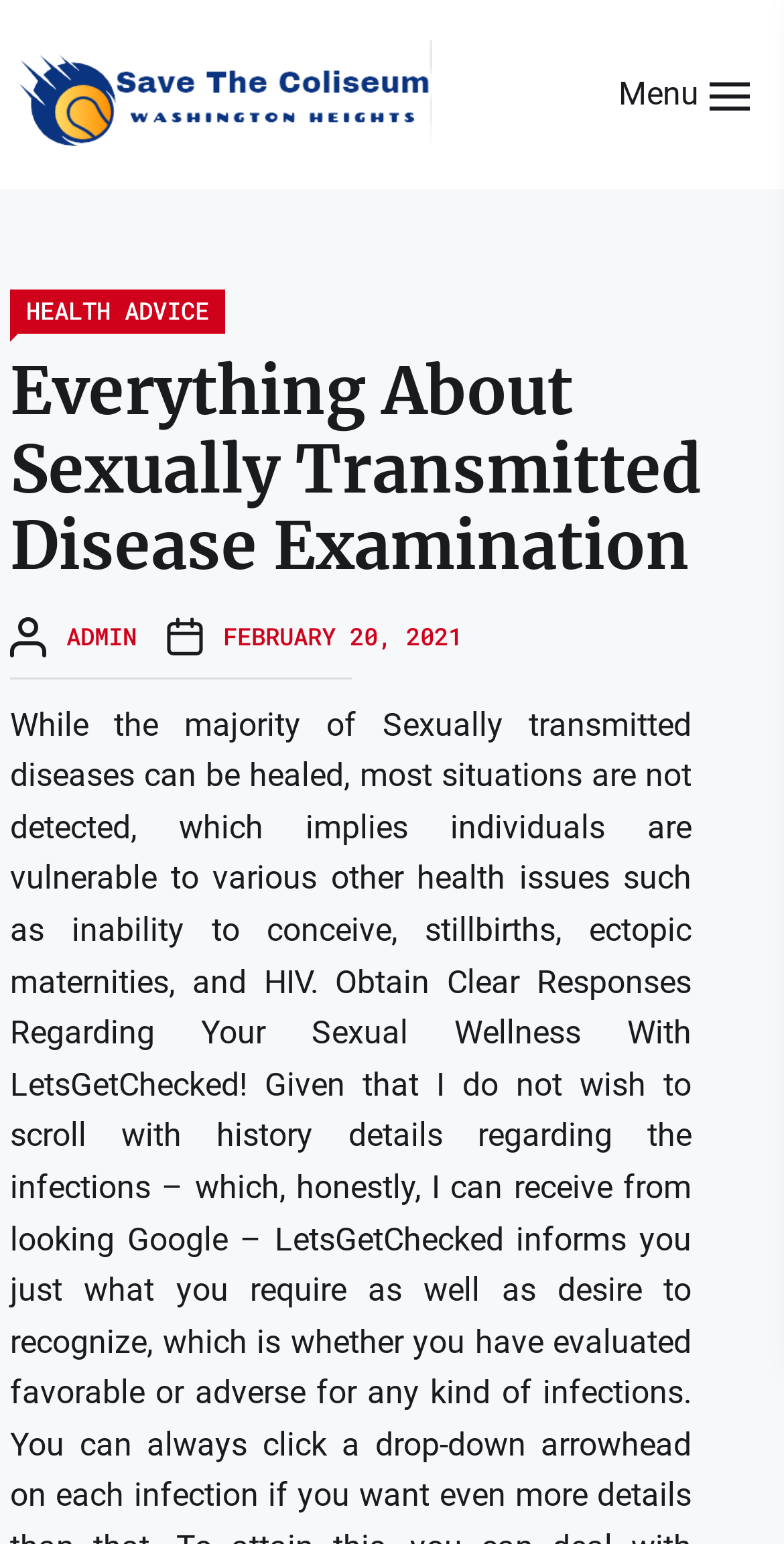Locate the primary heading on the webpage and return its text.

Everything About Sexually Transmitted Disease Examination